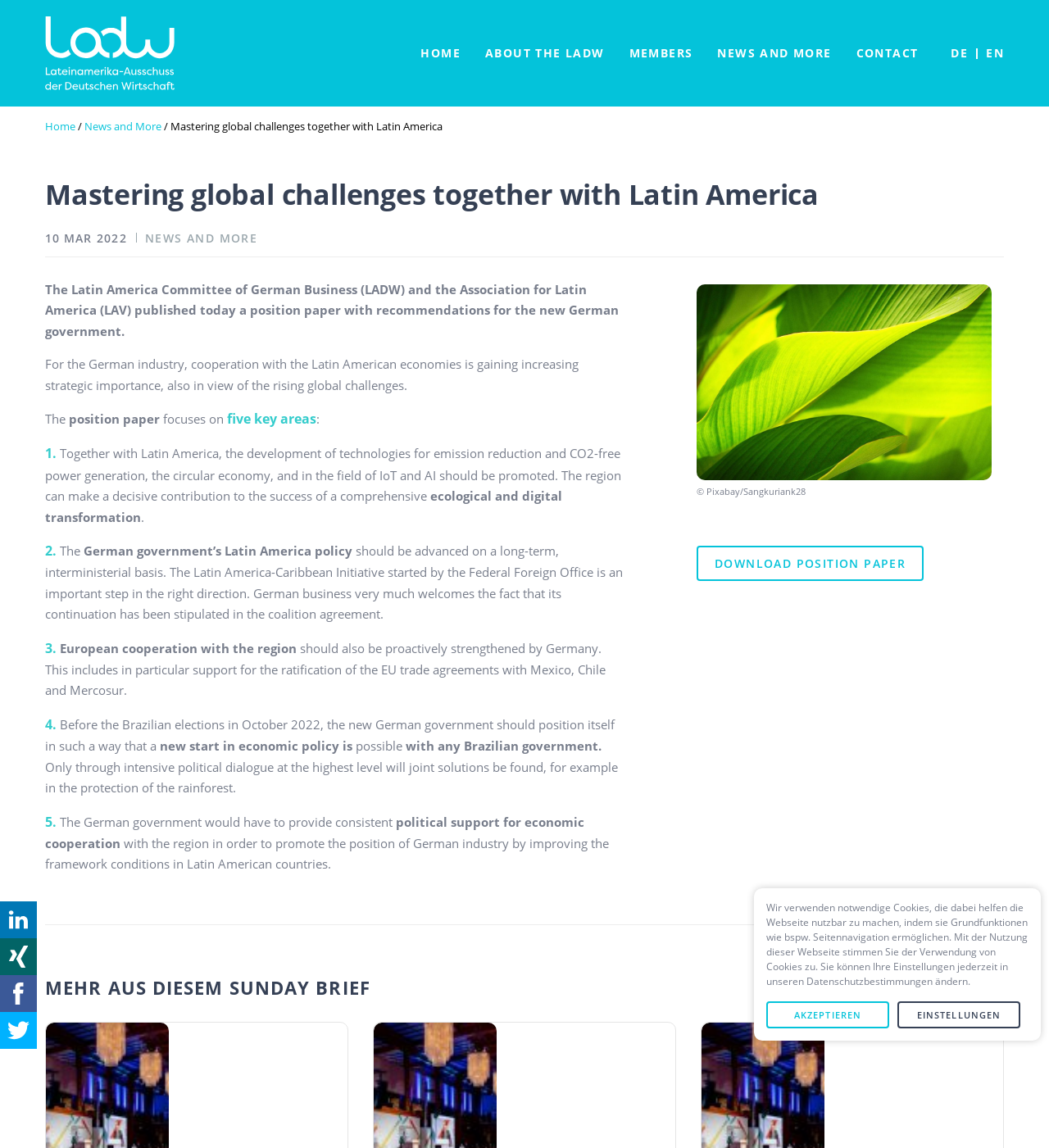What is the language of the webpage?
Kindly offer a comprehensive and detailed response to the question.

I found the answer by looking at the top-right corner of the webpage, where the language options are displayed, and seeing that both German and English are available.